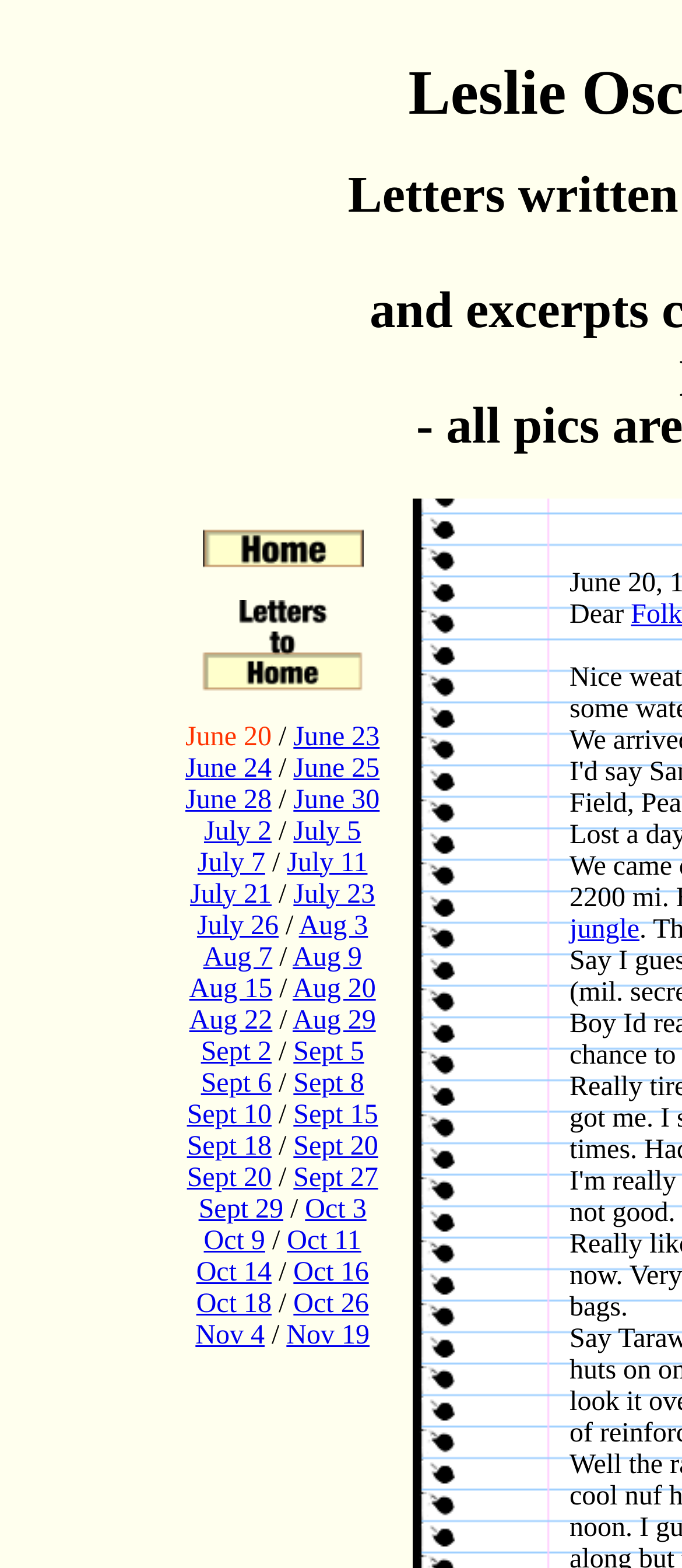Can you locate the main headline on this webpage and provide its text content?

Leslie Oscar Evans "Letters to Home"